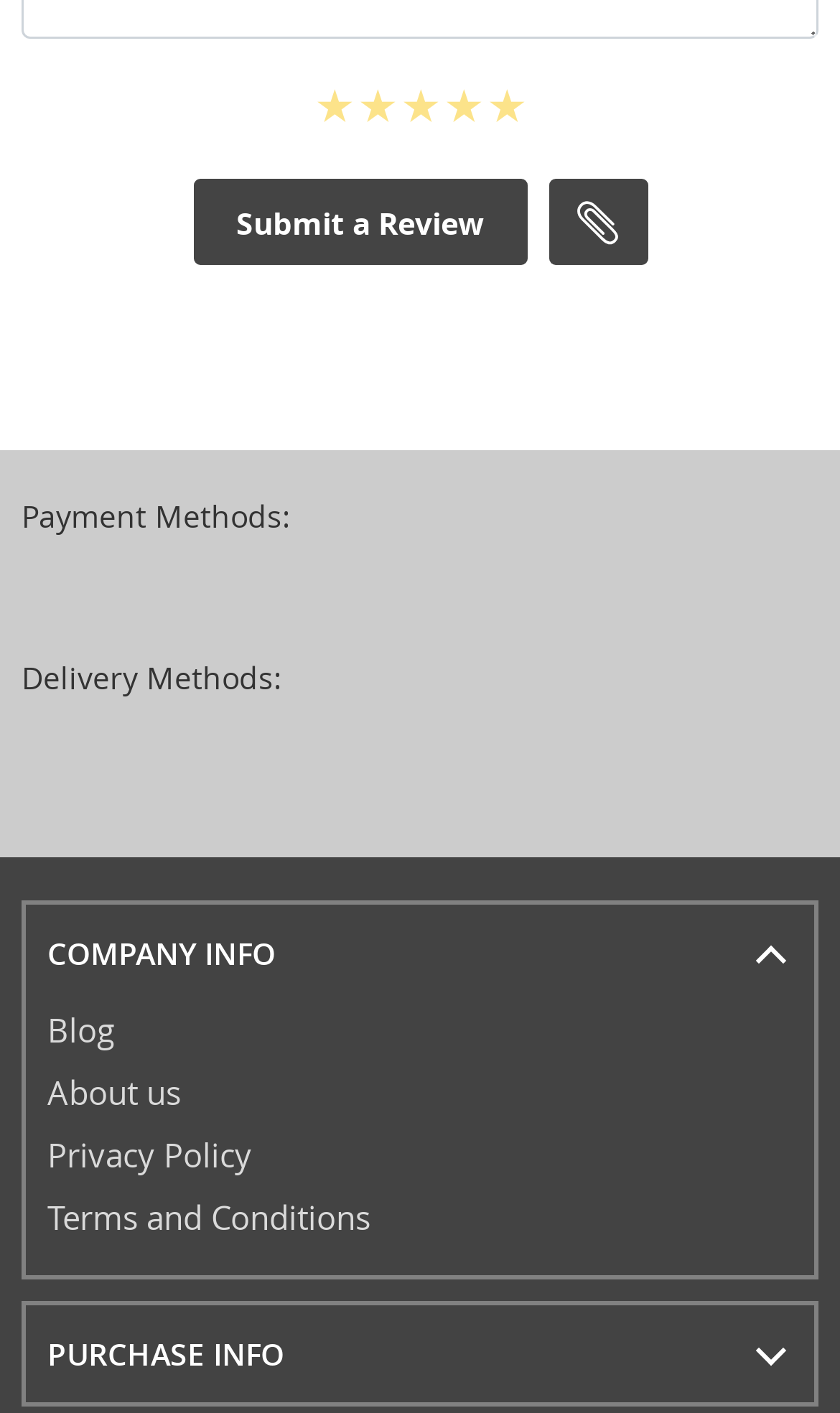Provide the bounding box coordinates of the HTML element this sentence describes: "Terms and Conditions". The bounding box coordinates consist of four float numbers between 0 and 1, i.e., [left, top, right, bottom].

[0.056, 0.846, 0.441, 0.876]